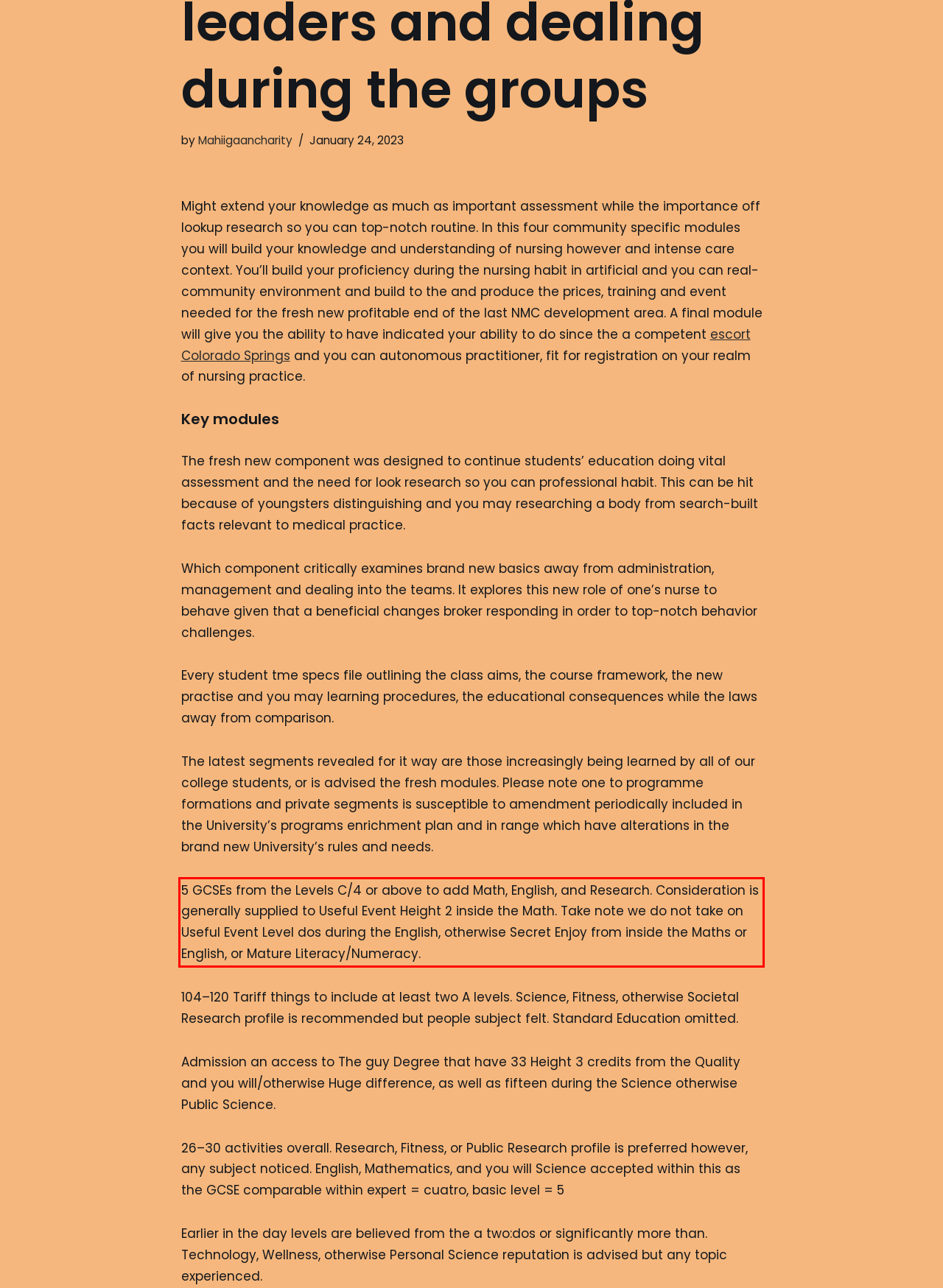Using the provided screenshot of a webpage, recognize the text inside the red rectangle bounding box by performing OCR.

5 GCSEs from the Levels C/4 or above to add Math, English, and Research. Consideration is generally supplied to Useful Event Height 2 inside the Math. Take note we do not take on Useful Event Level dos during the English, otherwise Secret Enjoy from inside the Maths or English, or Mature Literacy/Numeracy.